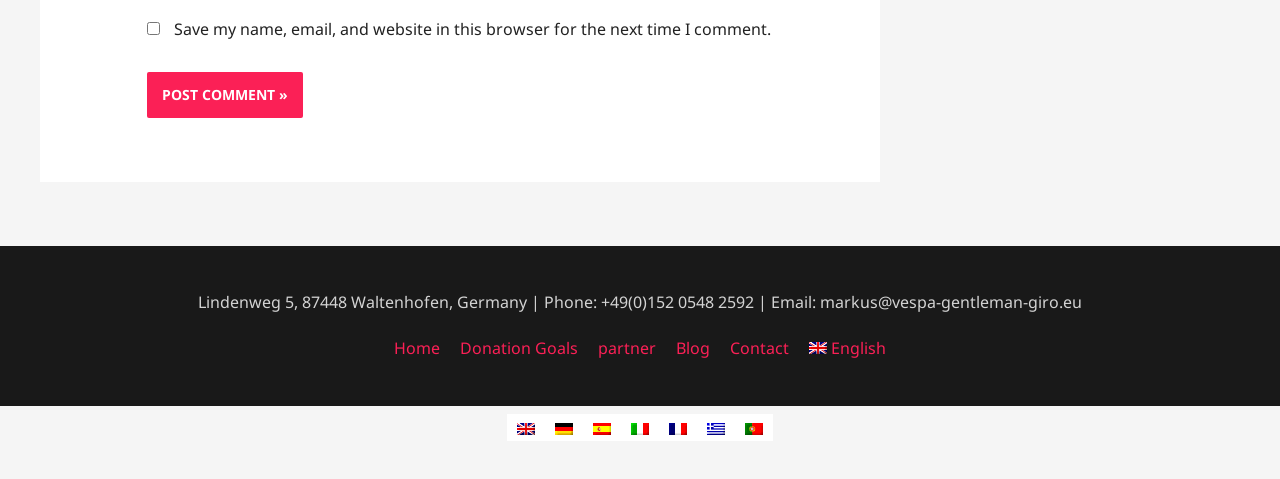Determine the bounding box coordinates of the area to click in order to meet this instruction: "Visit the Facebook page".

None